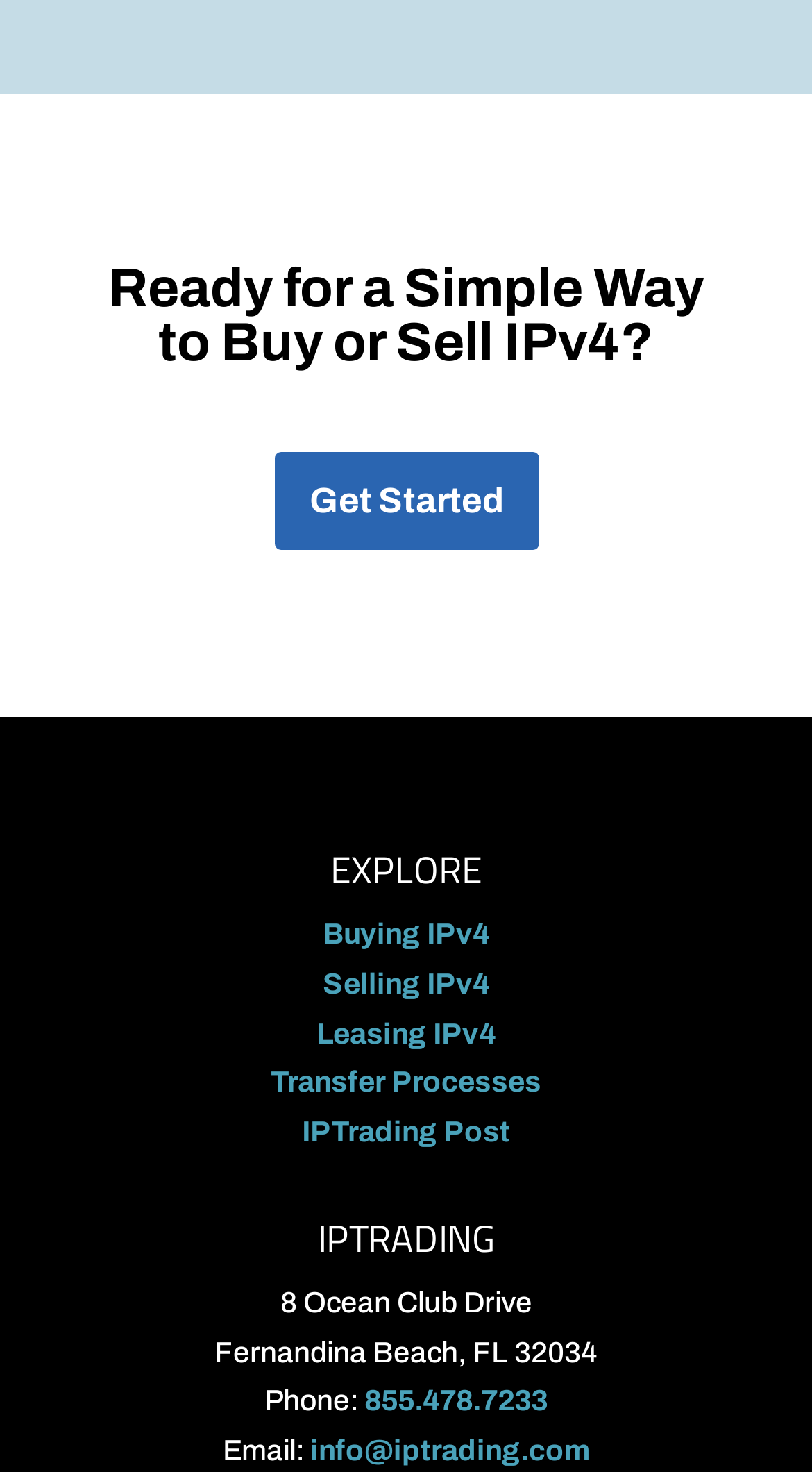From the webpage screenshot, predict the bounding box coordinates (top-left x, top-left y, bottom-right x, bottom-right y) for the UI element described here: Buying IPv4

[0.397, 0.624, 0.603, 0.645]